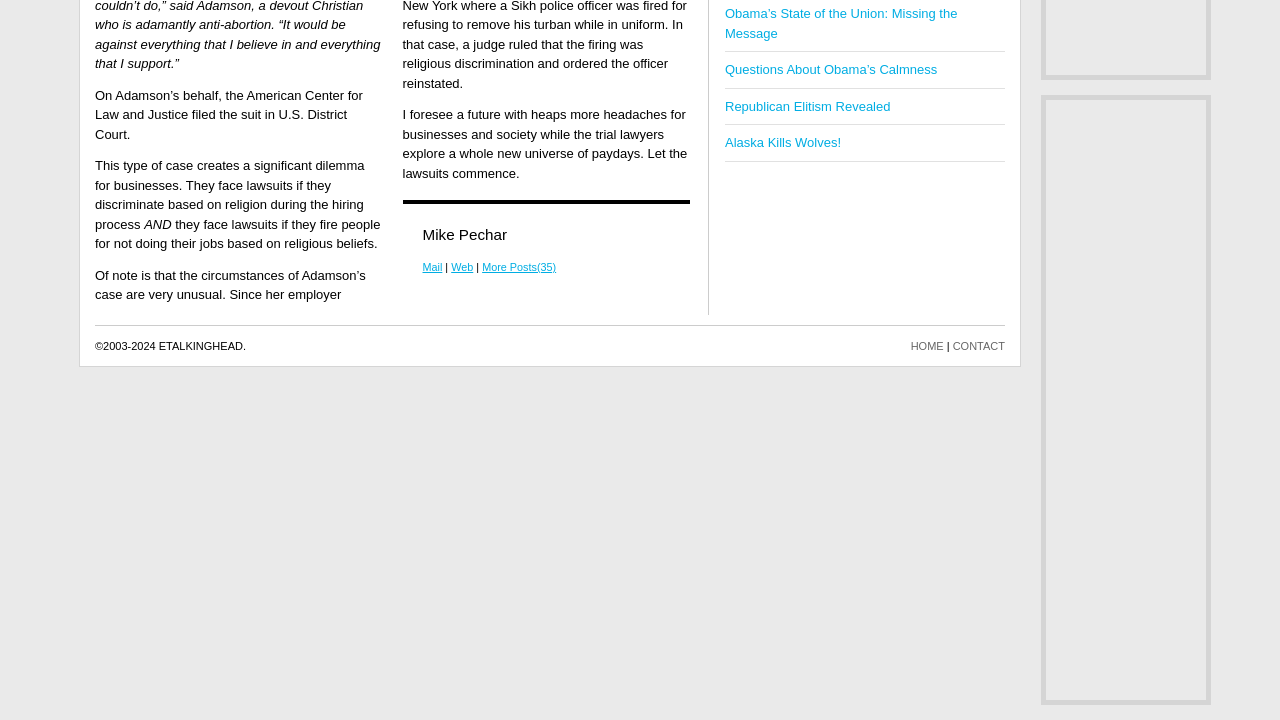Given the description of a UI element: "Questions About Obama’s Calmness", identify the bounding box coordinates of the matching element in the webpage screenshot.

[0.566, 0.086, 0.732, 0.107]